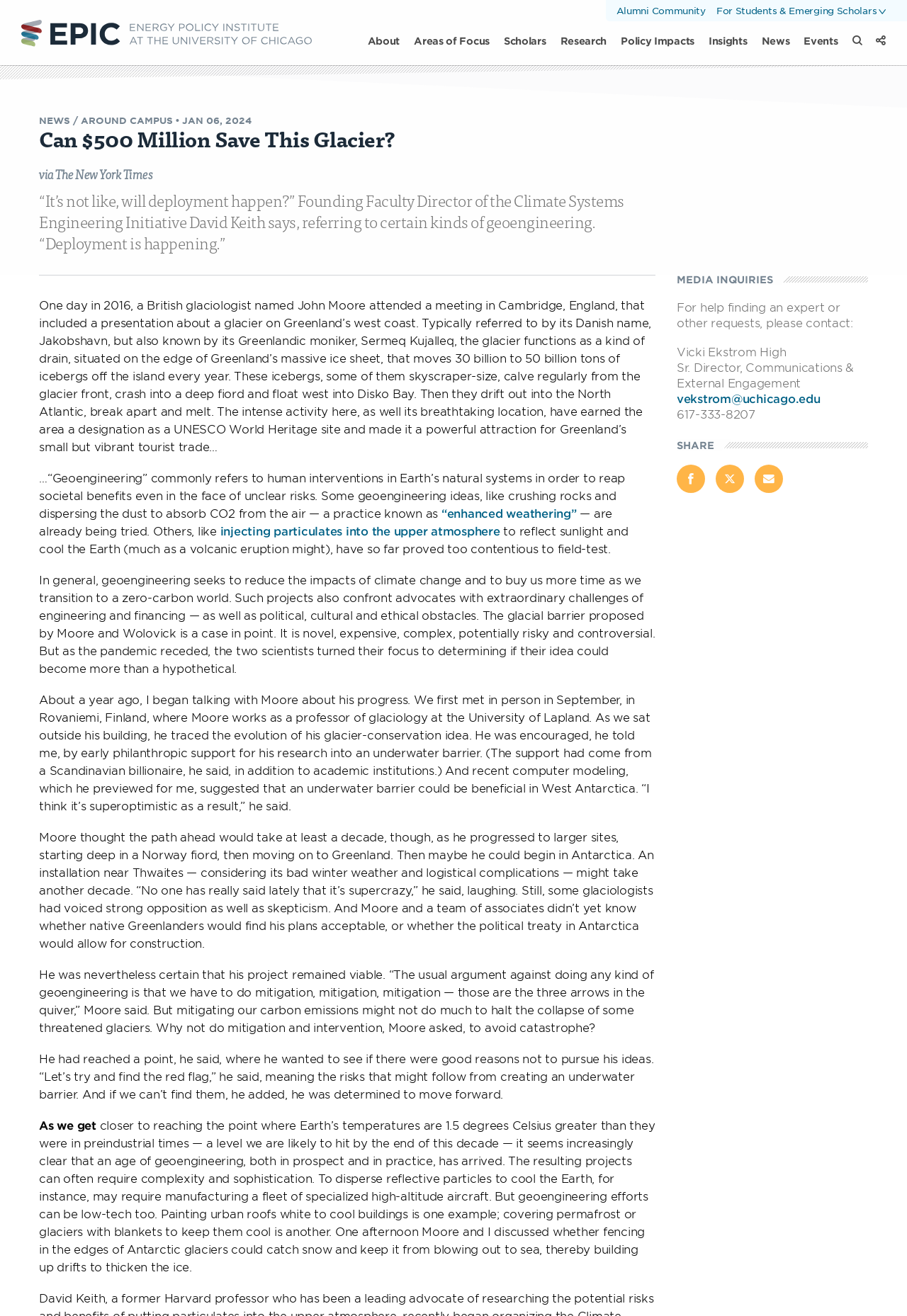Highlight the bounding box coordinates of the element that should be clicked to carry out the following instruction: "go to ABOUT US". The coordinates must be given as four float numbers ranging from 0 to 1, i.e., [left, top, right, bottom].

None